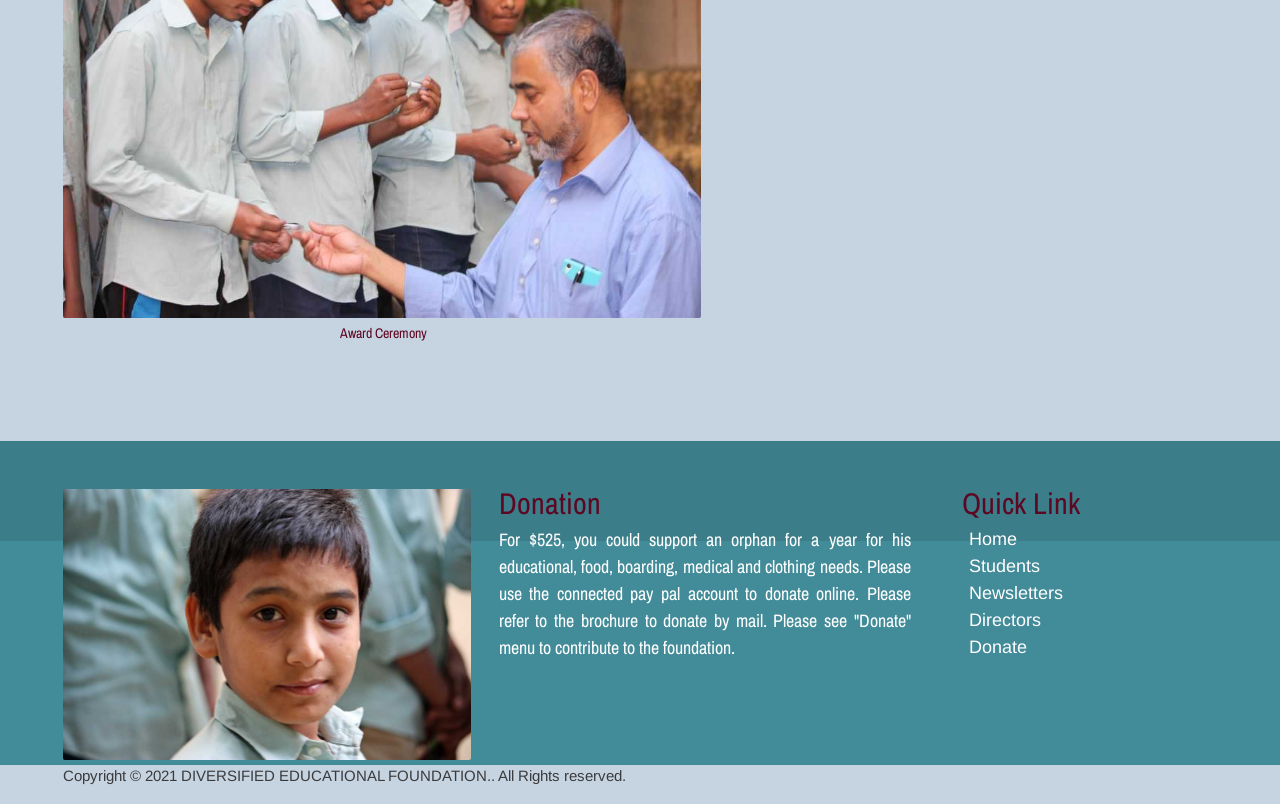What is the name of the foundation?
Please provide a single word or phrase based on the screenshot.

DIVERSIFIED EDUCATIONAL FOUNDATION